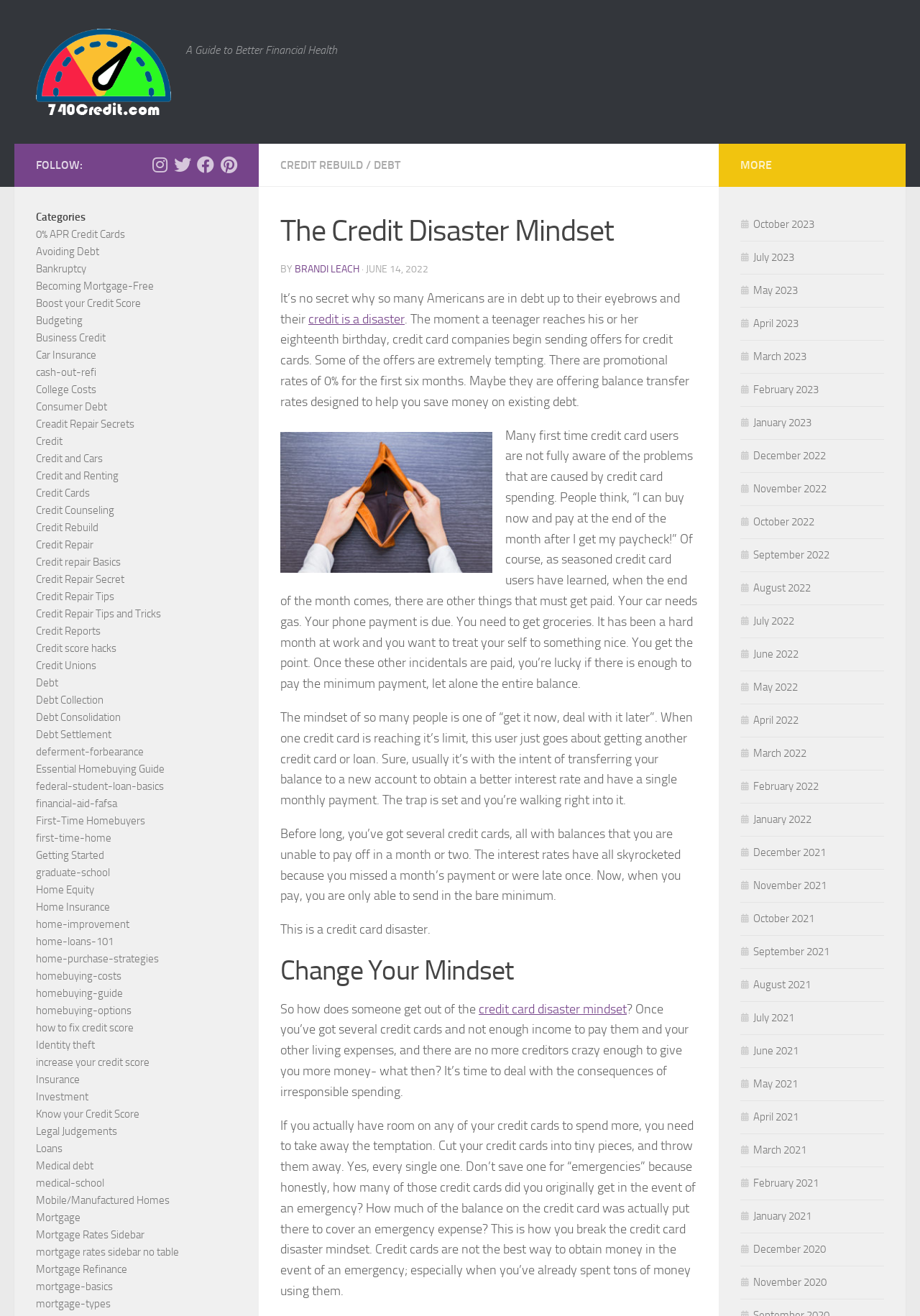Provide the bounding box coordinates for the UI element described in this sentence: "Credit repair Basics". The coordinates should be four float values between 0 and 1, i.e., [left, top, right, bottom].

[0.039, 0.422, 0.131, 0.432]